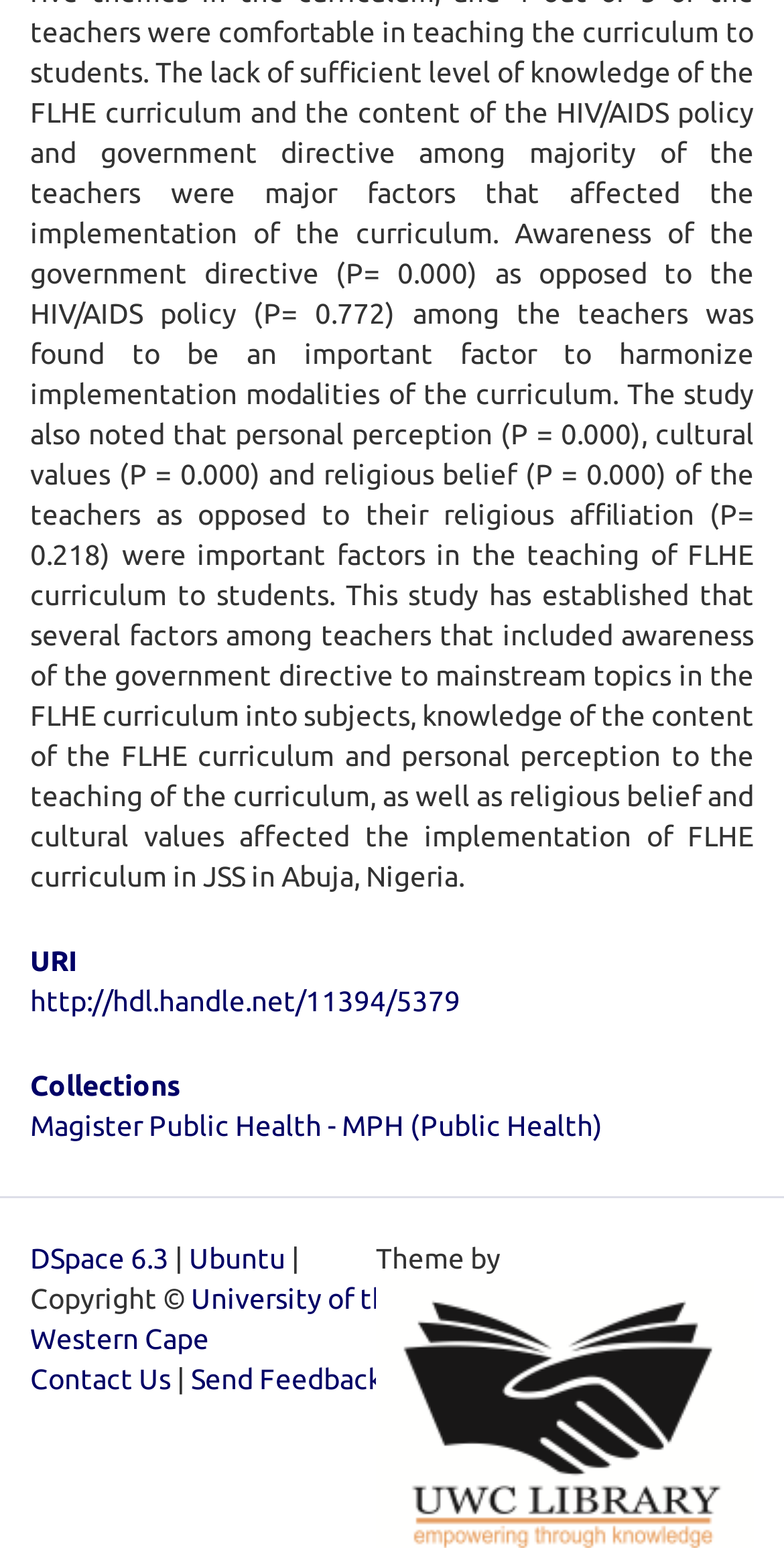Determine the bounding box coordinates of the region I should click to achieve the following instruction: "Send feedback to the website". Ensure the bounding box coordinates are four float numbers between 0 and 1, i.e., [left, top, right, bottom].

[0.244, 0.88, 0.487, 0.901]